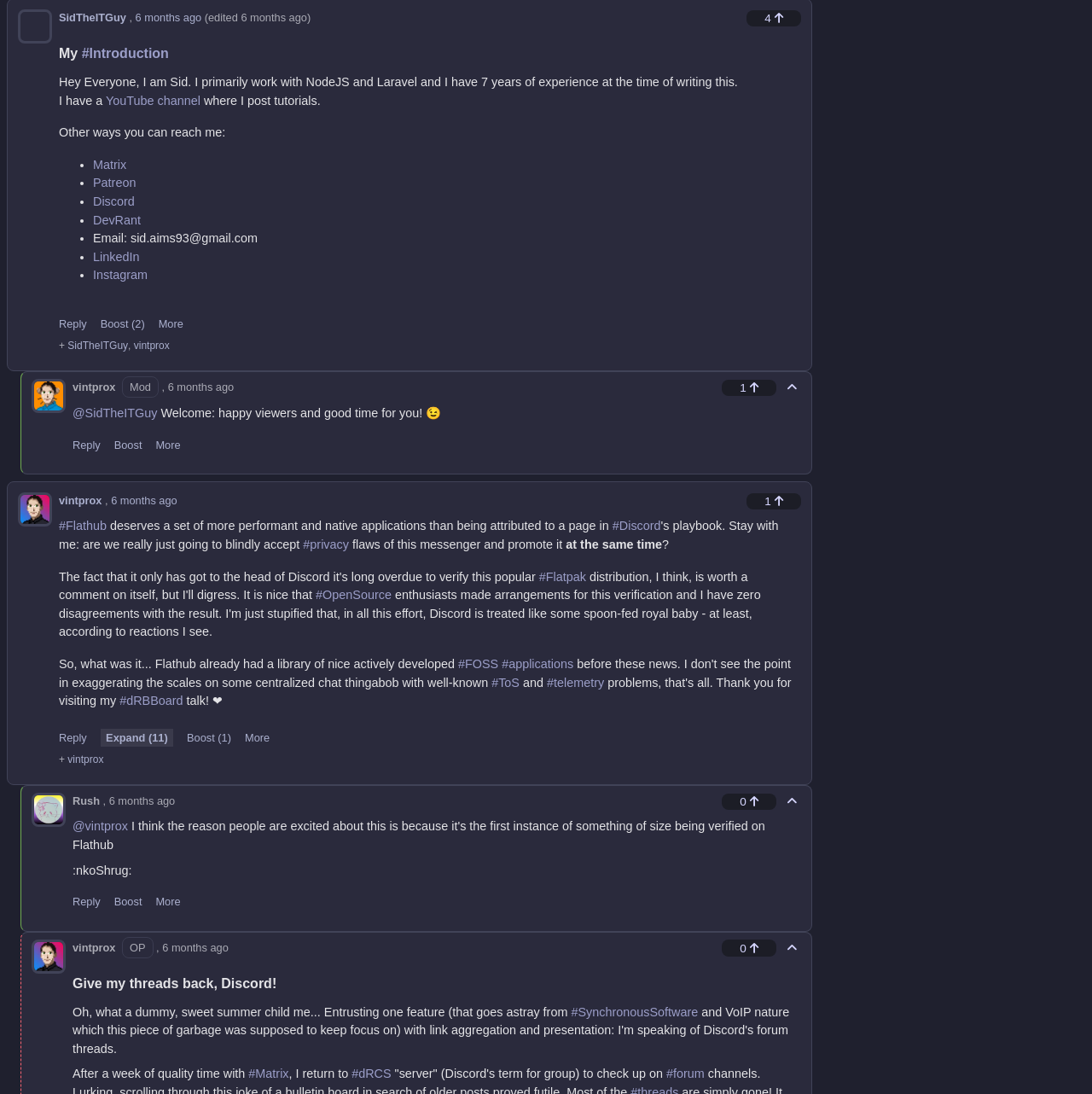What is the topic of the second comment?
Please give a detailed and thorough answer to the question, covering all relevant points.

The second comment is from vintprox and it mentions '#Flathub' which is the topic of the comment.